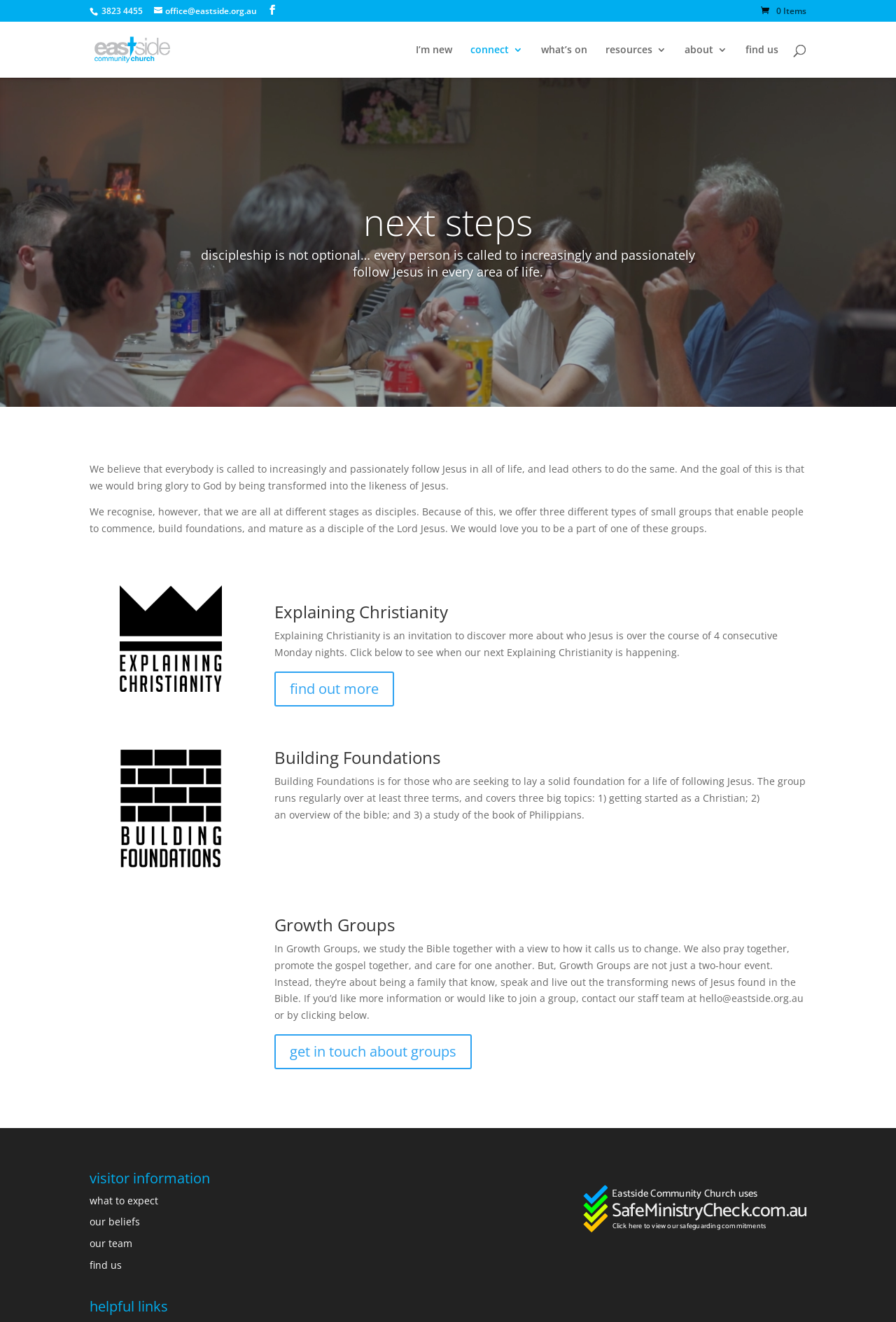Find the bounding box coordinates of the clickable area required to complete the following action: "find out more about Explaining Christianity".

[0.306, 0.508, 0.44, 0.534]